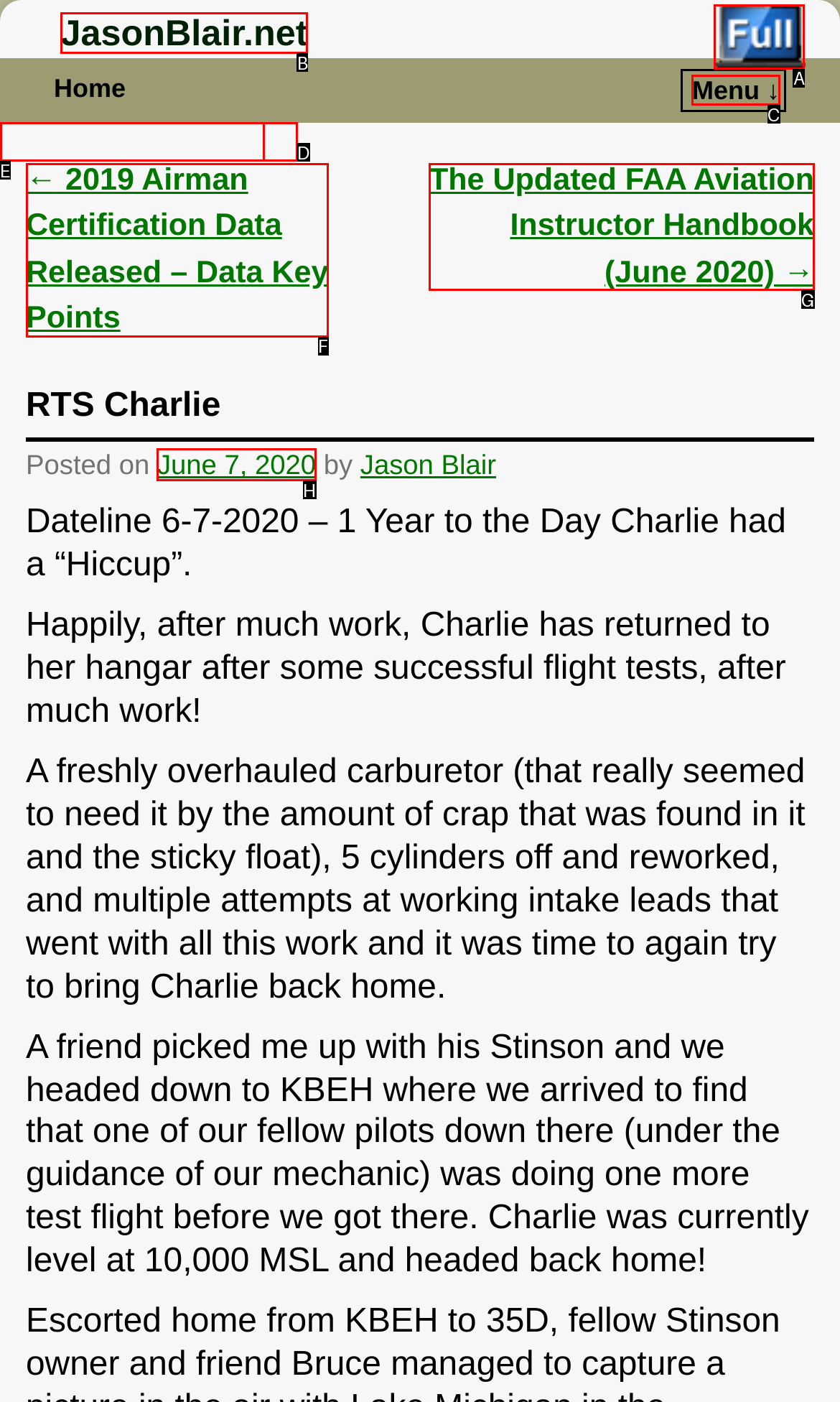Identify the HTML element that corresponds to the description: June 7, 2020 Provide the letter of the matching option directly from the choices.

H